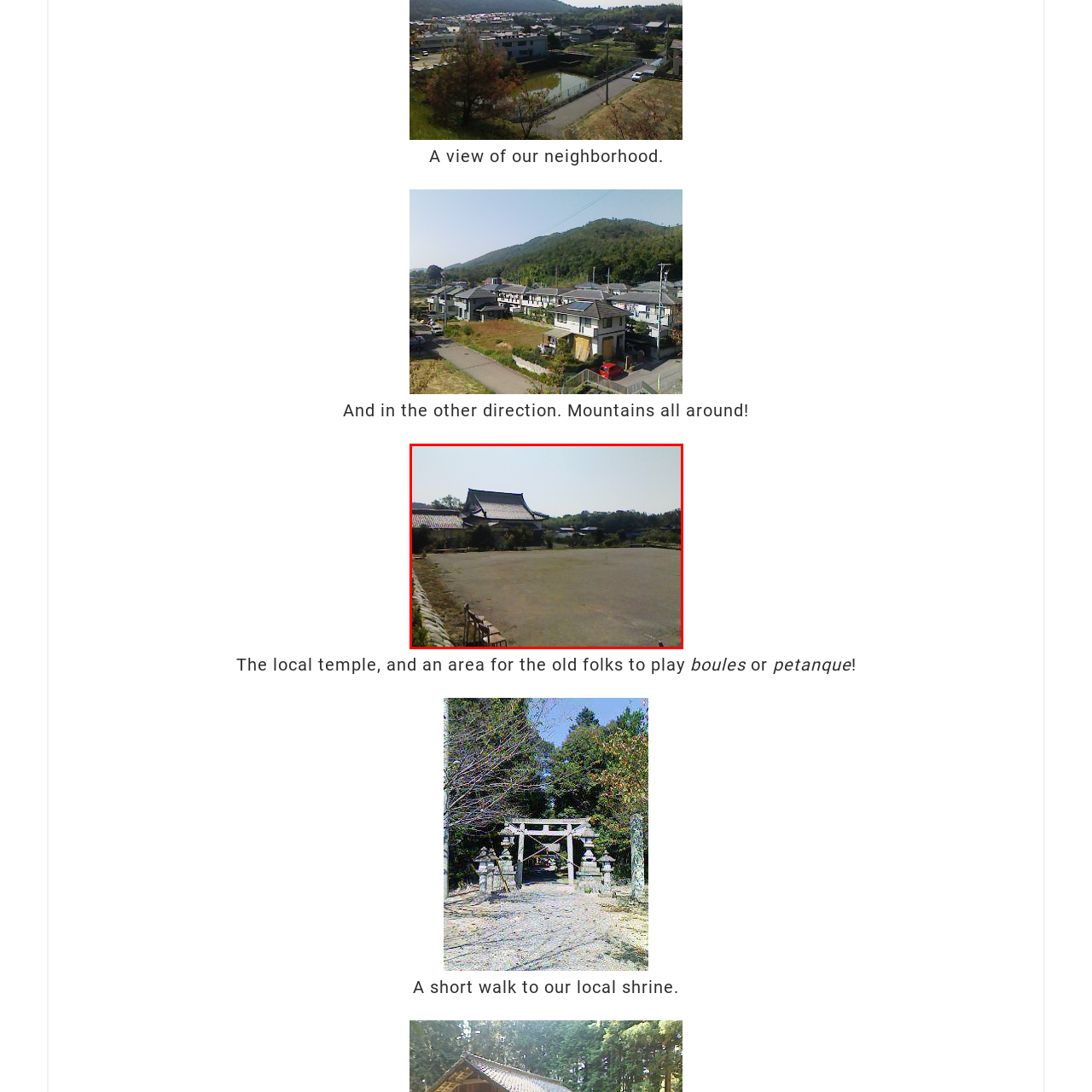Draft a detailed caption for the image located inside the red outline.

The image captures a serene view of a local temple set within a peaceful neighborhood. In the foreground, there is an expansive gravel area, likely utilized for community activities, bordered by lush greenery. The temple, characterized by its traditional architecture with gracefully sloped roofs, stands prominently in the background, exuding a sense of tranquility. The surrounding landscape features distant hills, adding to the natural beauty and charm of the setting. This inviting space seems perfect for gatherings or leisurely strolls, embodying a harmonious blend of culture and nature.